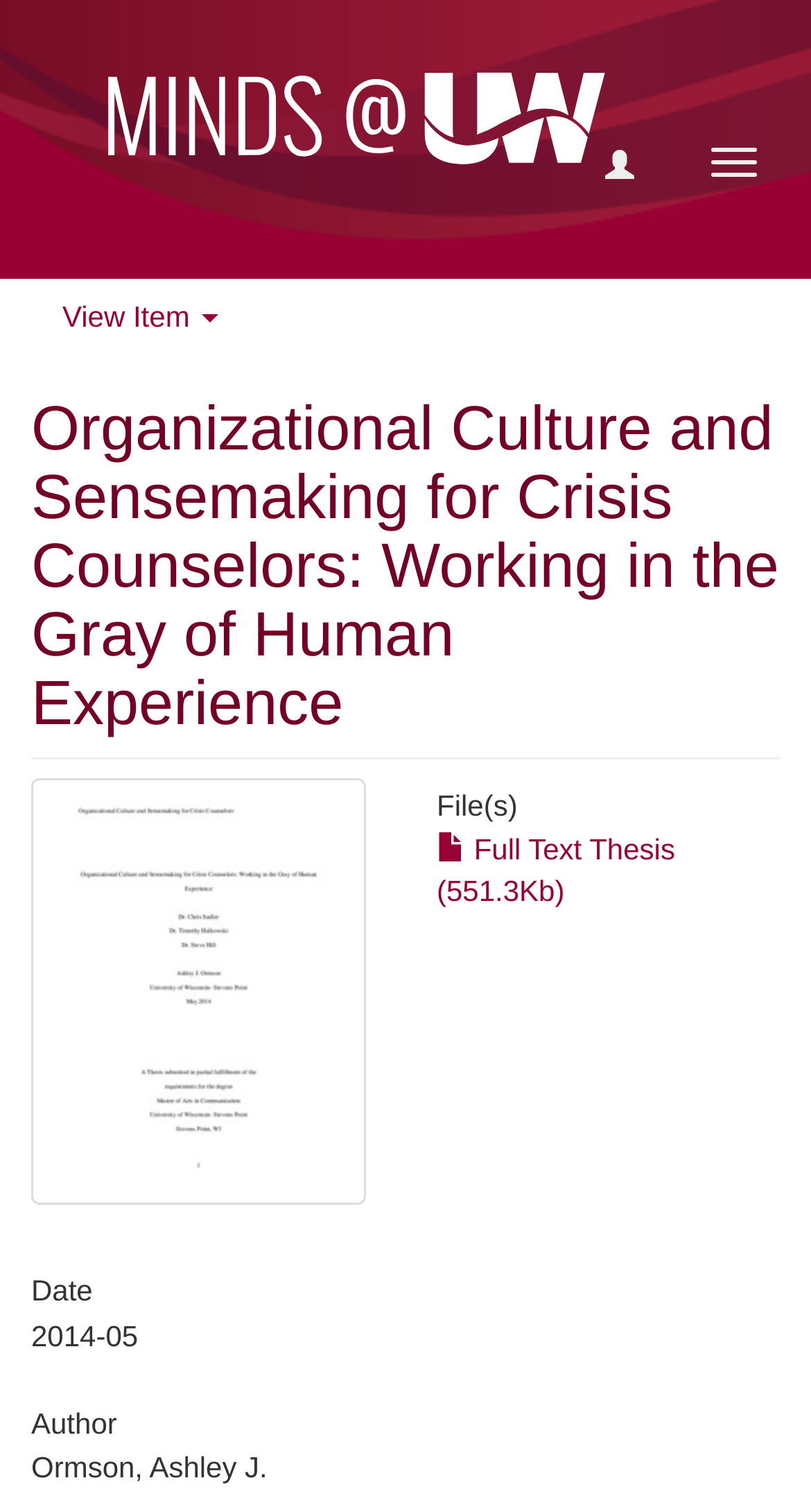What is the file size of the full text thesis?
Refer to the image and provide a one-word or short phrase answer.

551.3Kb